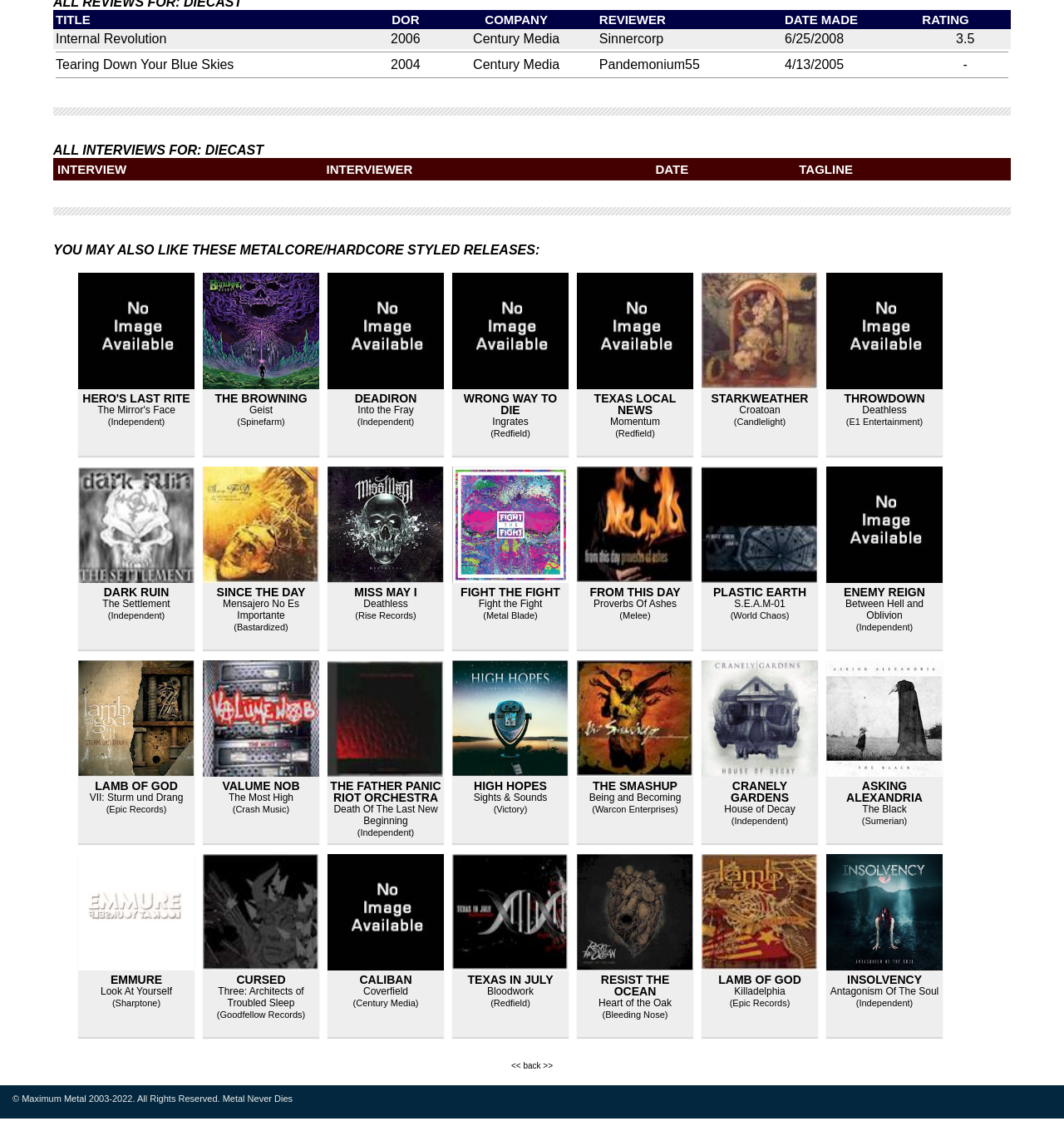Please identify the bounding box coordinates of the element's region that I should click in order to complete the following instruction: "Check out the interview for 'DIECAST'". The bounding box coordinates consist of four float numbers between 0 and 1, i.e., [left, top, right, bottom].

[0.05, 0.127, 0.248, 0.14]